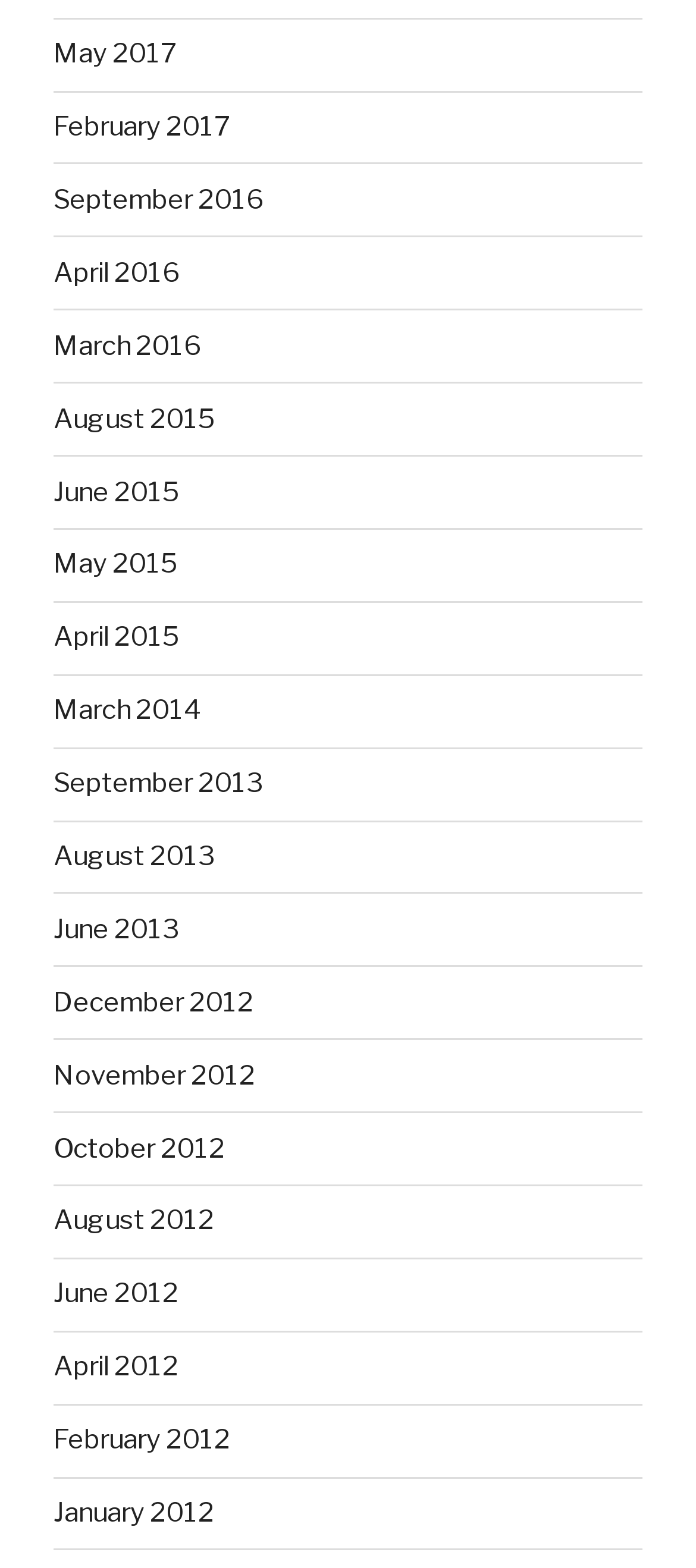Identify the bounding box coordinates of the region that needs to be clicked to carry out this instruction: "view March 2016". Provide these coordinates as four float numbers ranging from 0 to 1, i.e., [left, top, right, bottom].

[0.077, 0.21, 0.29, 0.231]